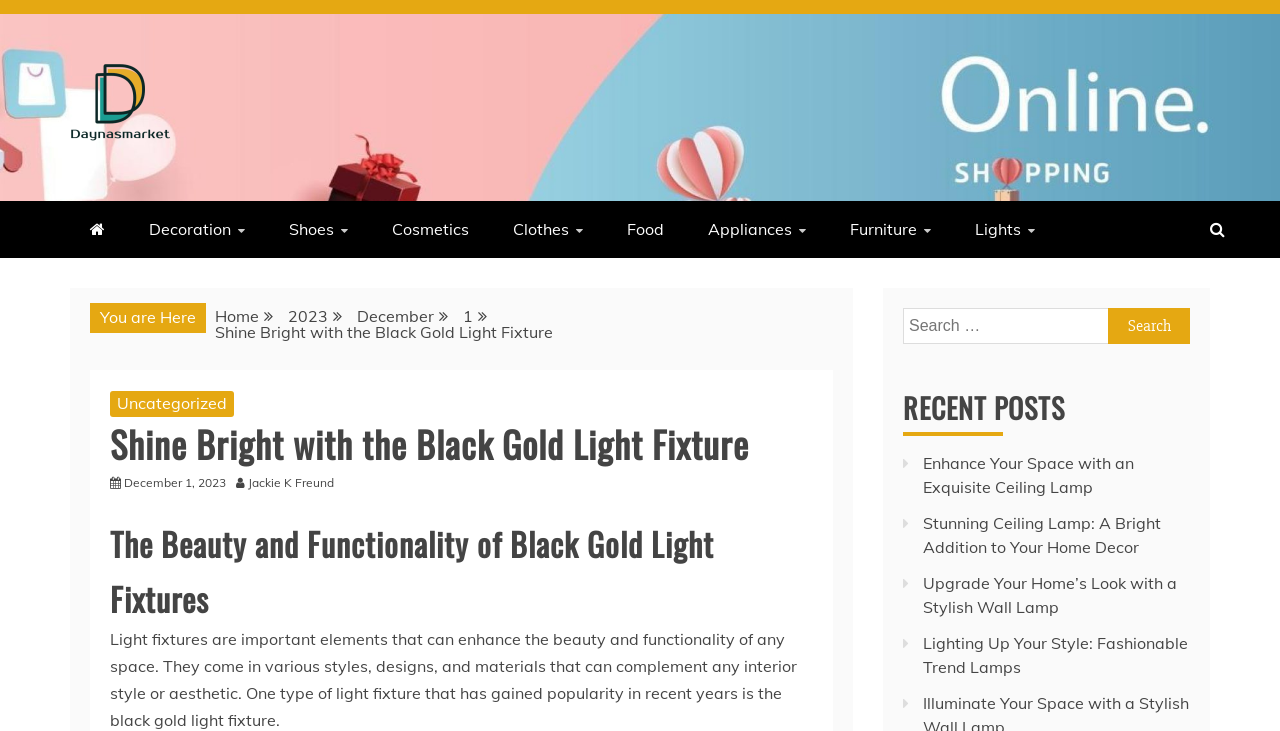Answer the following in one word or a short phrase: 
What type of products are listed under the 'Decoration' category?

Lights